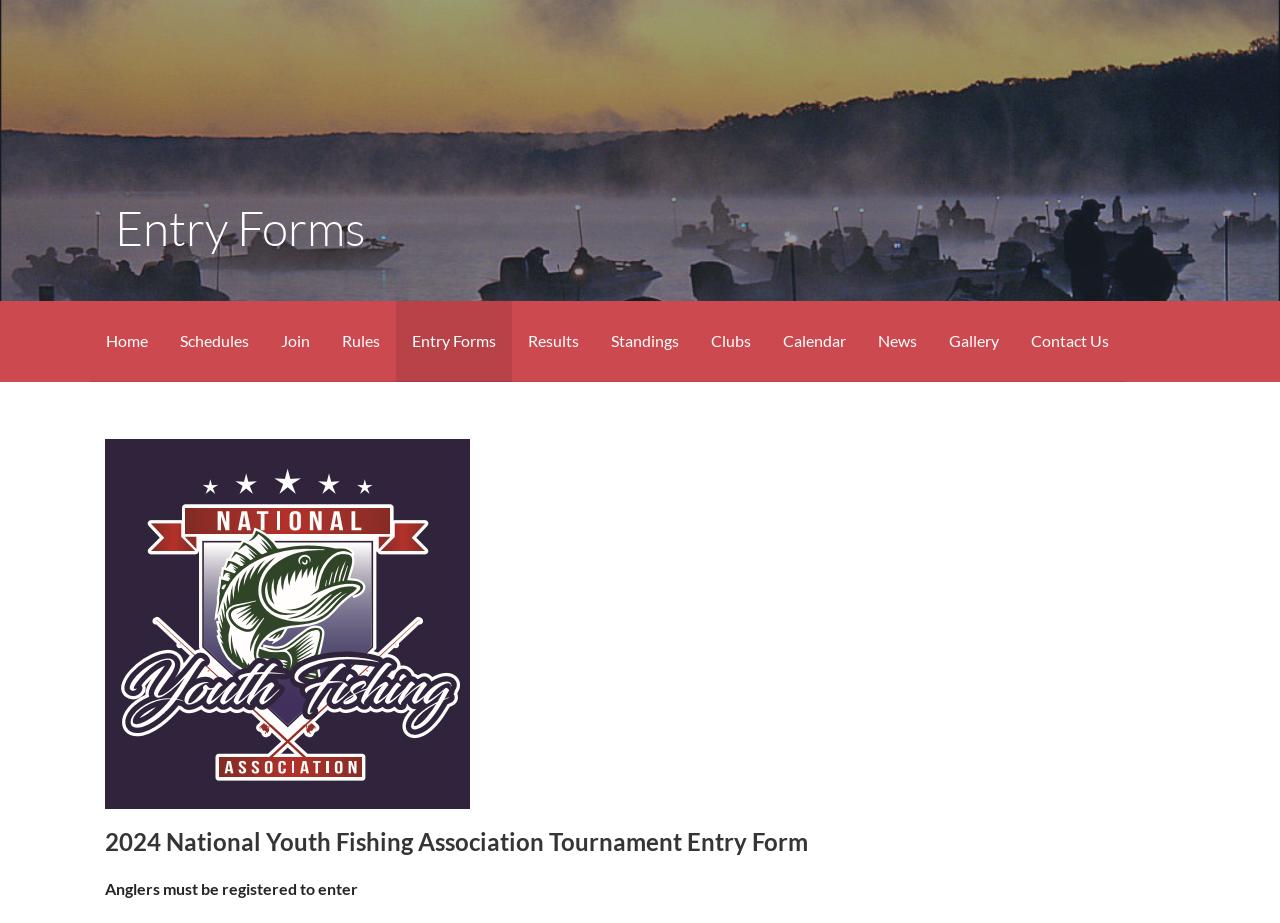What is the name of the organization hosting the tournament?
Look at the image and answer the question with a single word or phrase.

National Youth Fishing Association